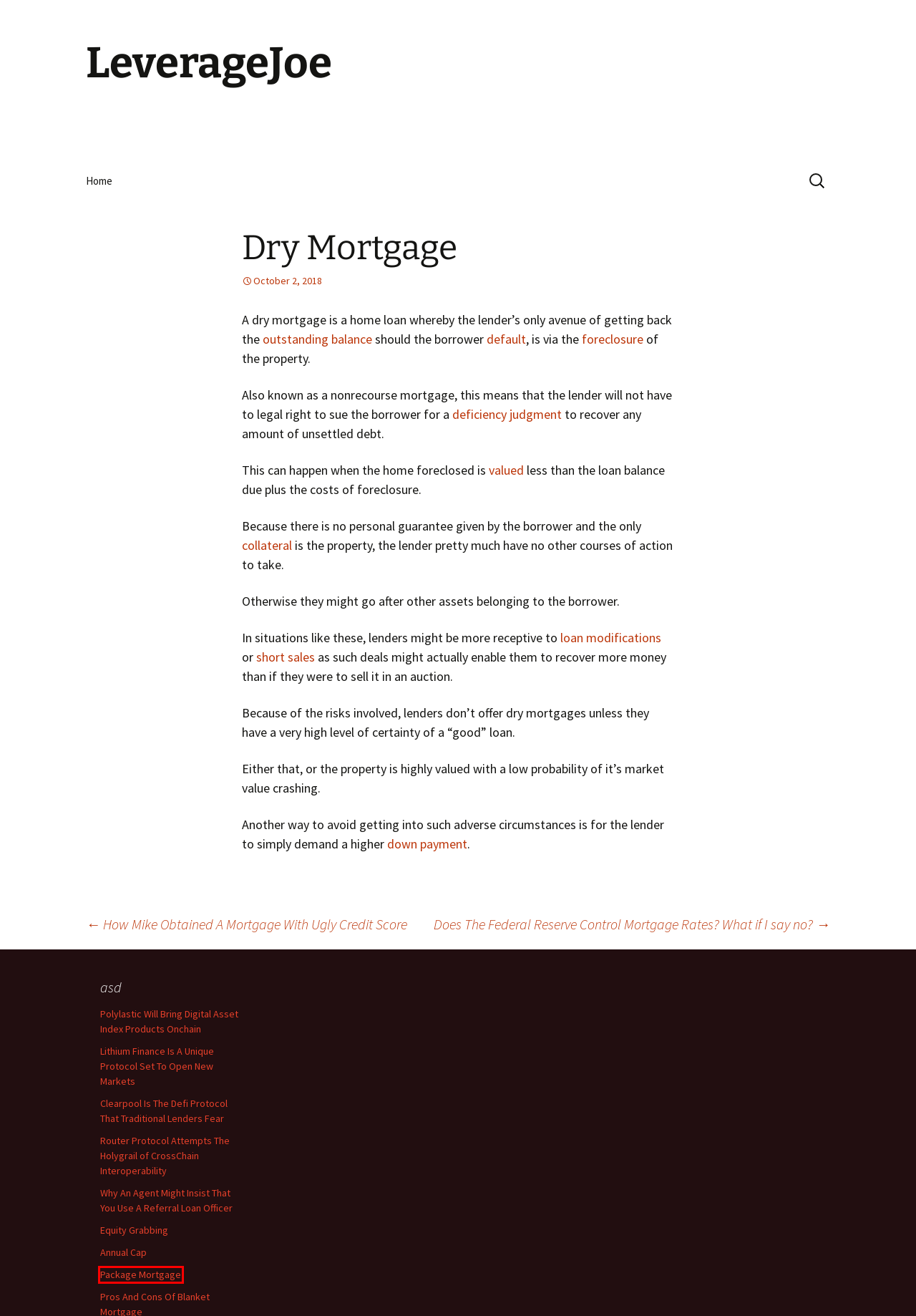Examine the screenshot of a webpage with a red bounding box around an element. Then, select the webpage description that best represents the new page after clicking the highlighted element. Here are the descriptions:
A. Defaults And The Actions Lenders Might Take Against Borrowers | LeverageJoe
B. Router Protocol Attempts The Holygrail of CrossChain Interoperability | LeverageJoe
C. Collateral | LeverageJoe
D. Why An Agent Might Insist Using A Loan Officer He Referred | LeverageJoe
E. Short Sale | LeverageJoe
F. Foreclosure | LeverageJoe
G. Loan Amount, outstanding balance | LeverageJoe
H. Package Mortgage | LeverageJoe

H